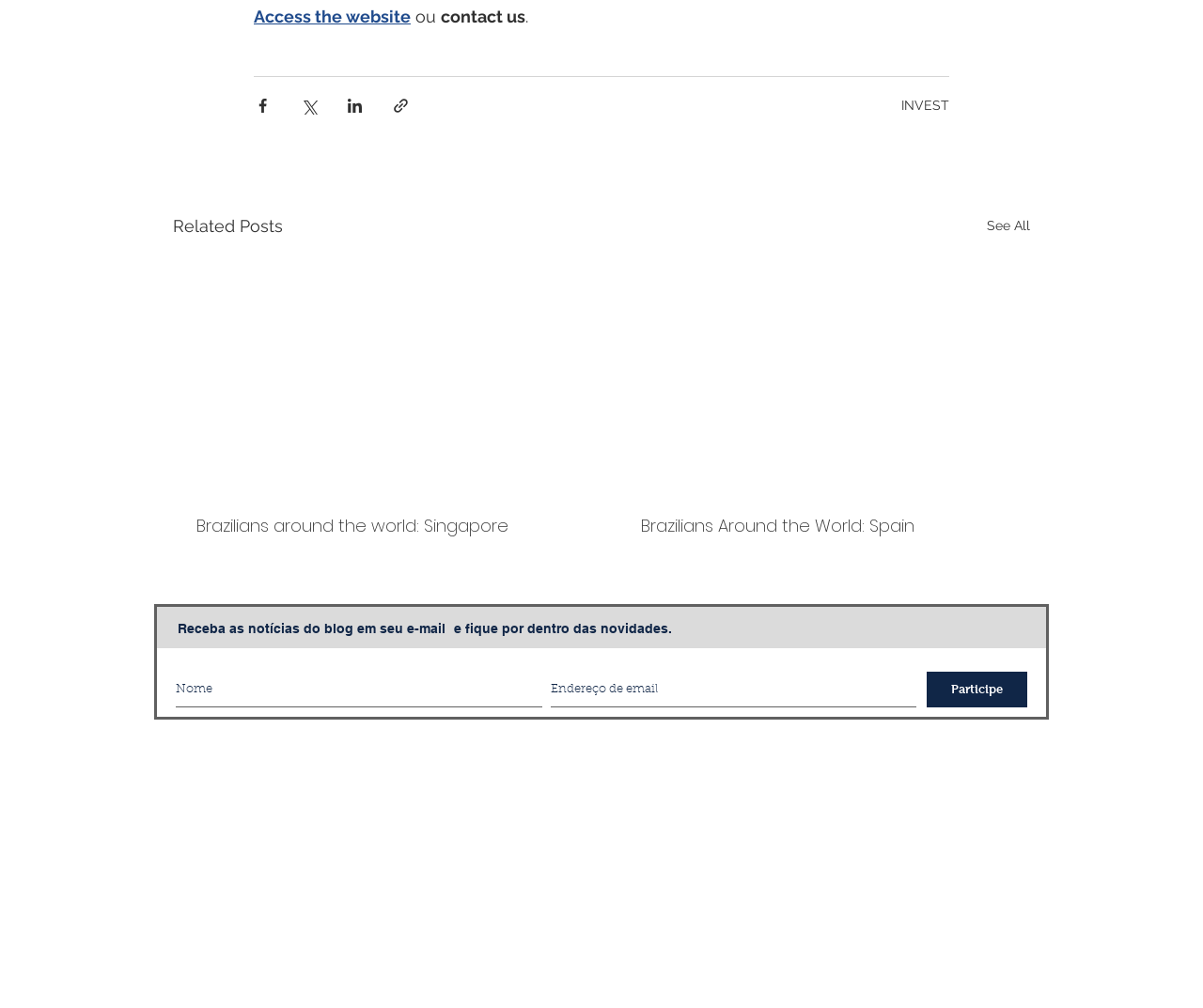Based on what you see in the screenshot, provide a thorough answer to this question: What is the purpose of the 'Participe' button?

The 'Participe' button is located in the 'Slideshow' region, which contains a form with input fields for 'Nome' and 'Endereço de email'. The button is likely used to submit the form and participate in receiving newsletters or updates from the website.